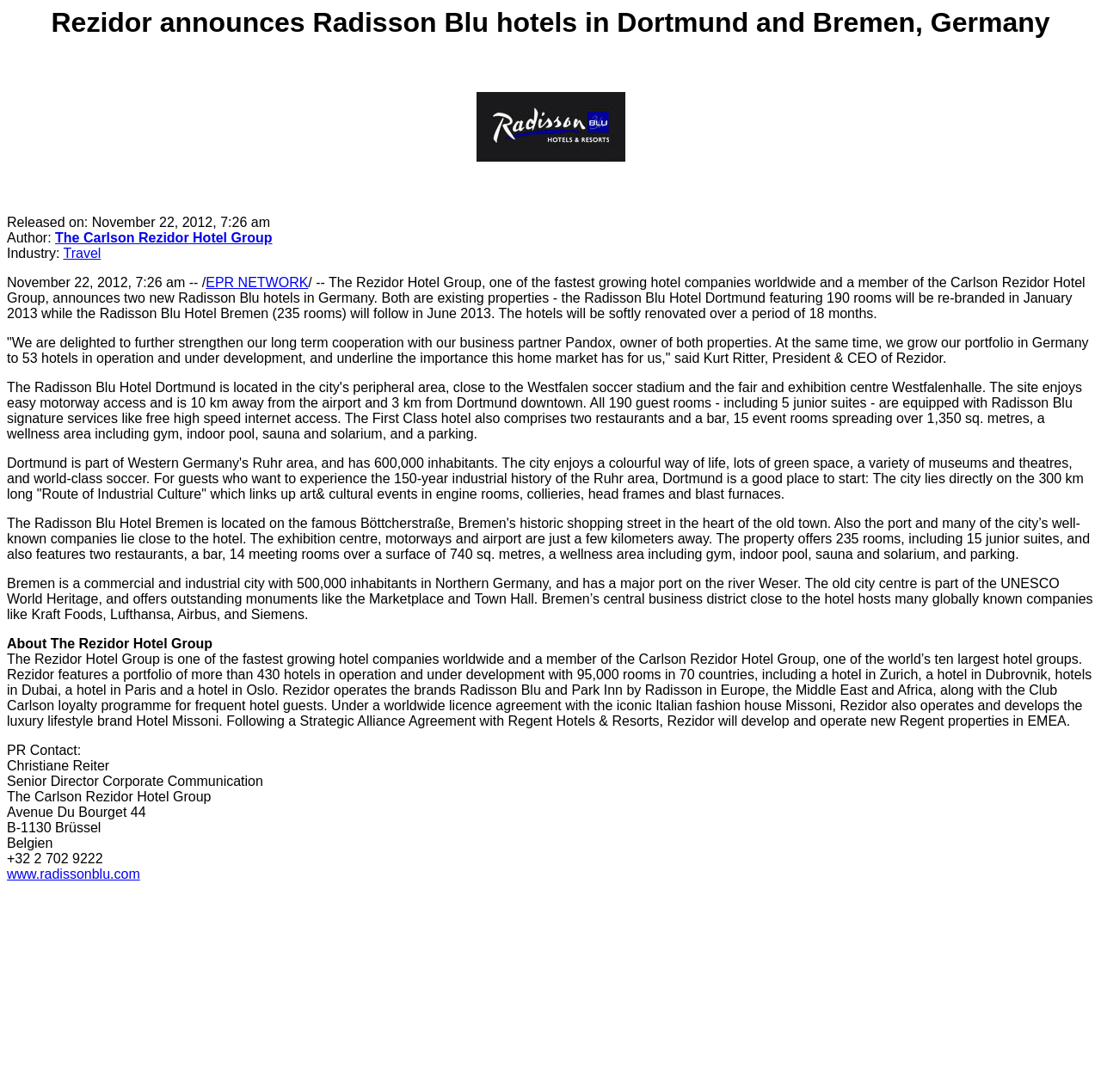Give the bounding box coordinates for this UI element: "The Carlson Rezidor Hotel Group". The coordinates should be four float numbers between 0 and 1, arranged as [left, top, right, bottom].

[0.05, 0.211, 0.247, 0.224]